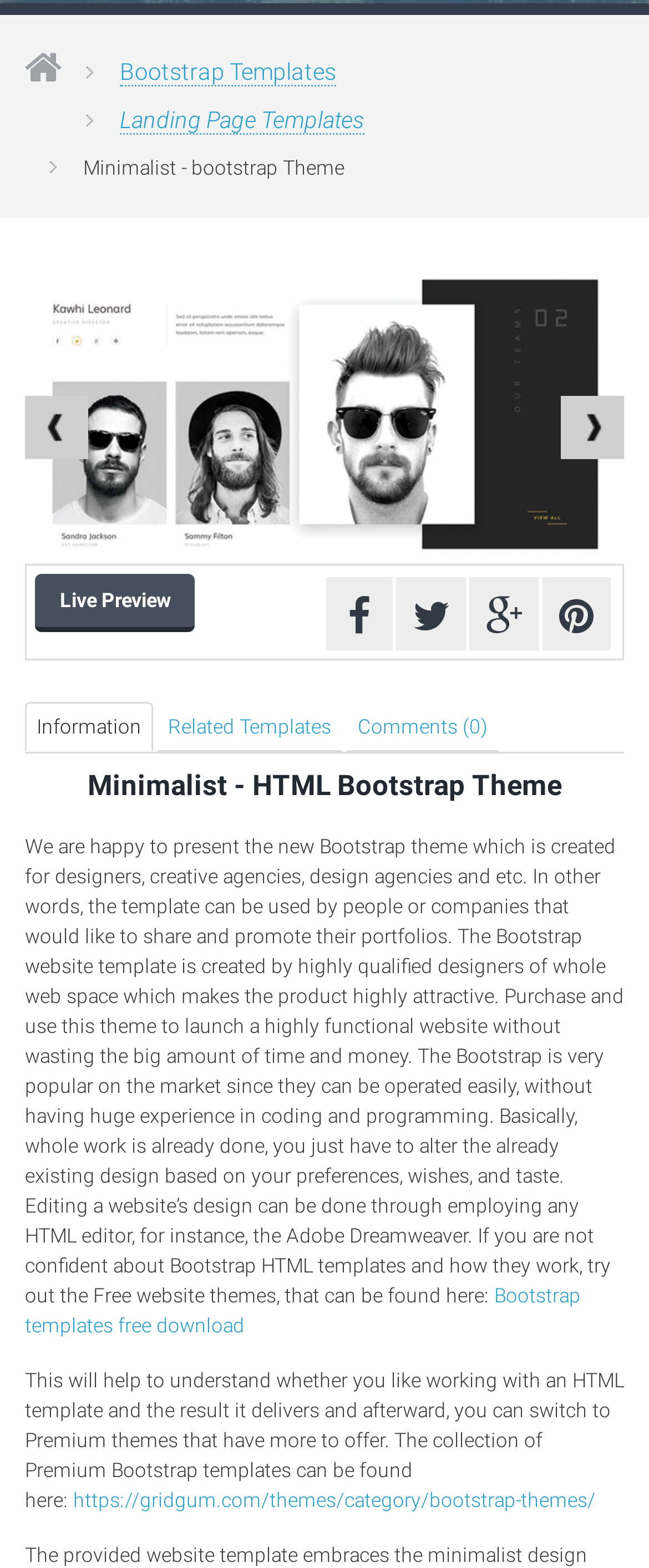Highlight the bounding box of the UI element that corresponds to this description: "Travel Themes".

[0.069, 0.727, 0.928, 0.746]